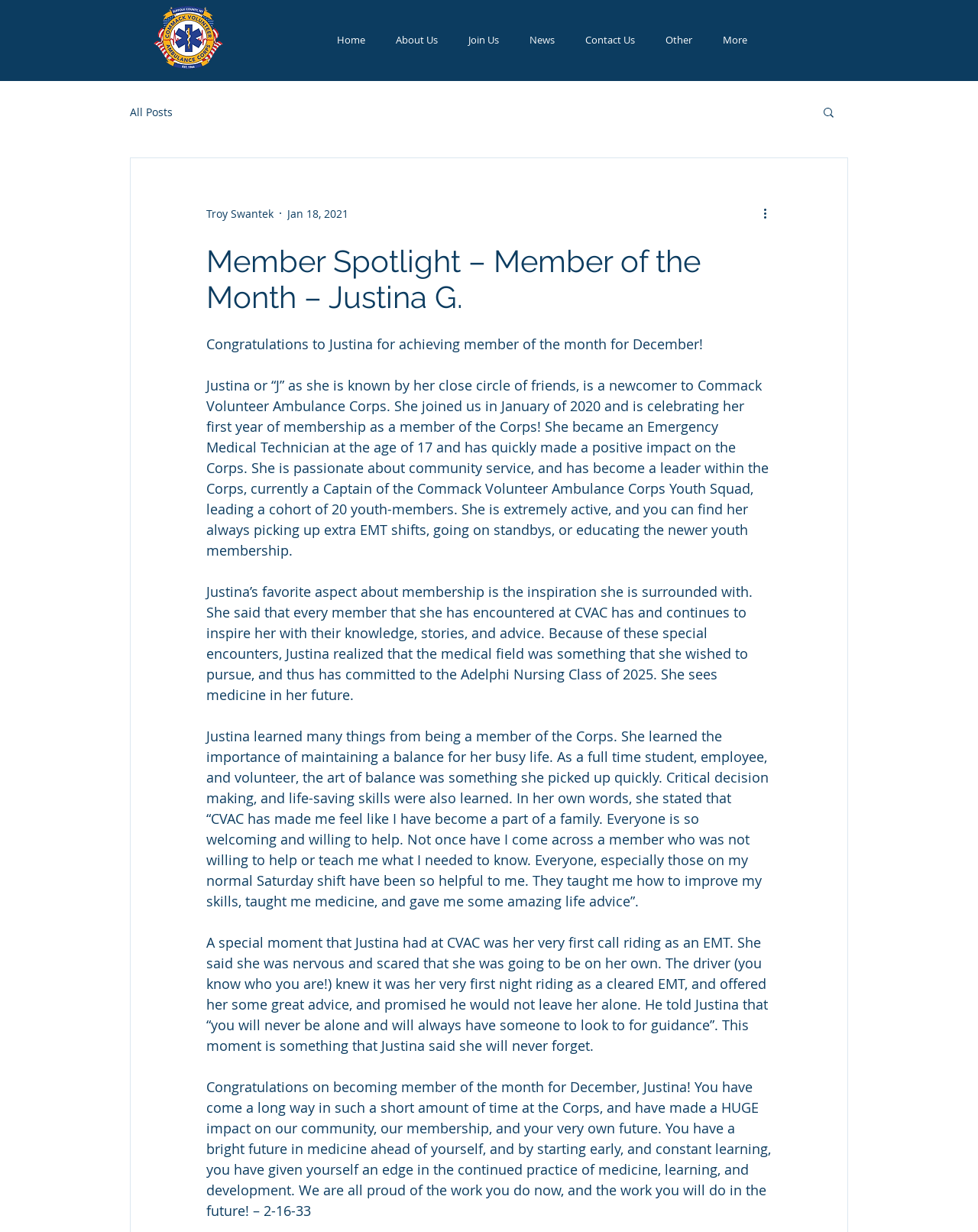Select the bounding box coordinates of the element I need to click to carry out the following instruction: "View All Posts".

[0.133, 0.085, 0.177, 0.096]